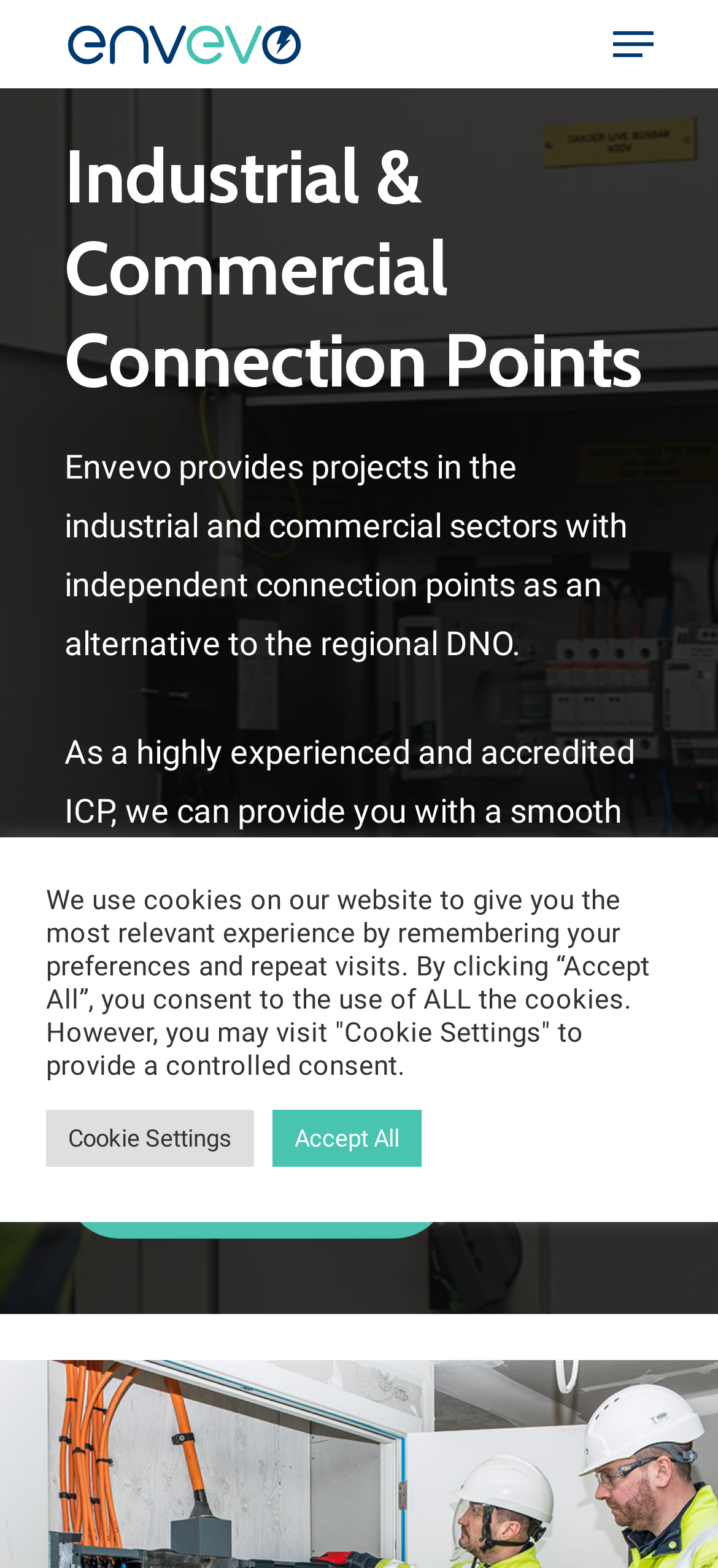Identify the main heading of the webpage and provide its text content.

Industrial & Commercial Connection Points